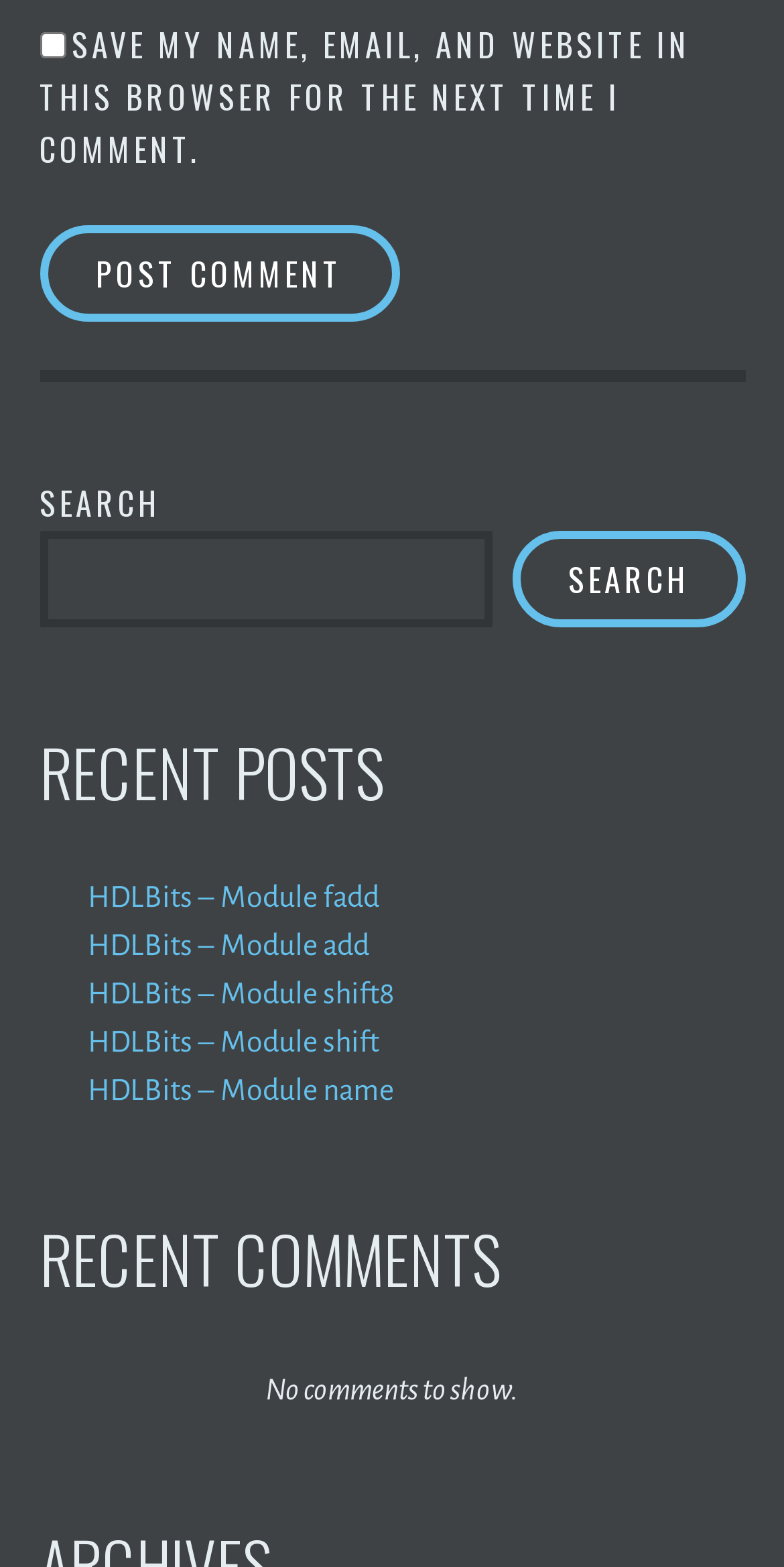Determine the bounding box coordinates of the target area to click to execute the following instruction: "Search for something."

[0.05, 0.338, 0.627, 0.4]